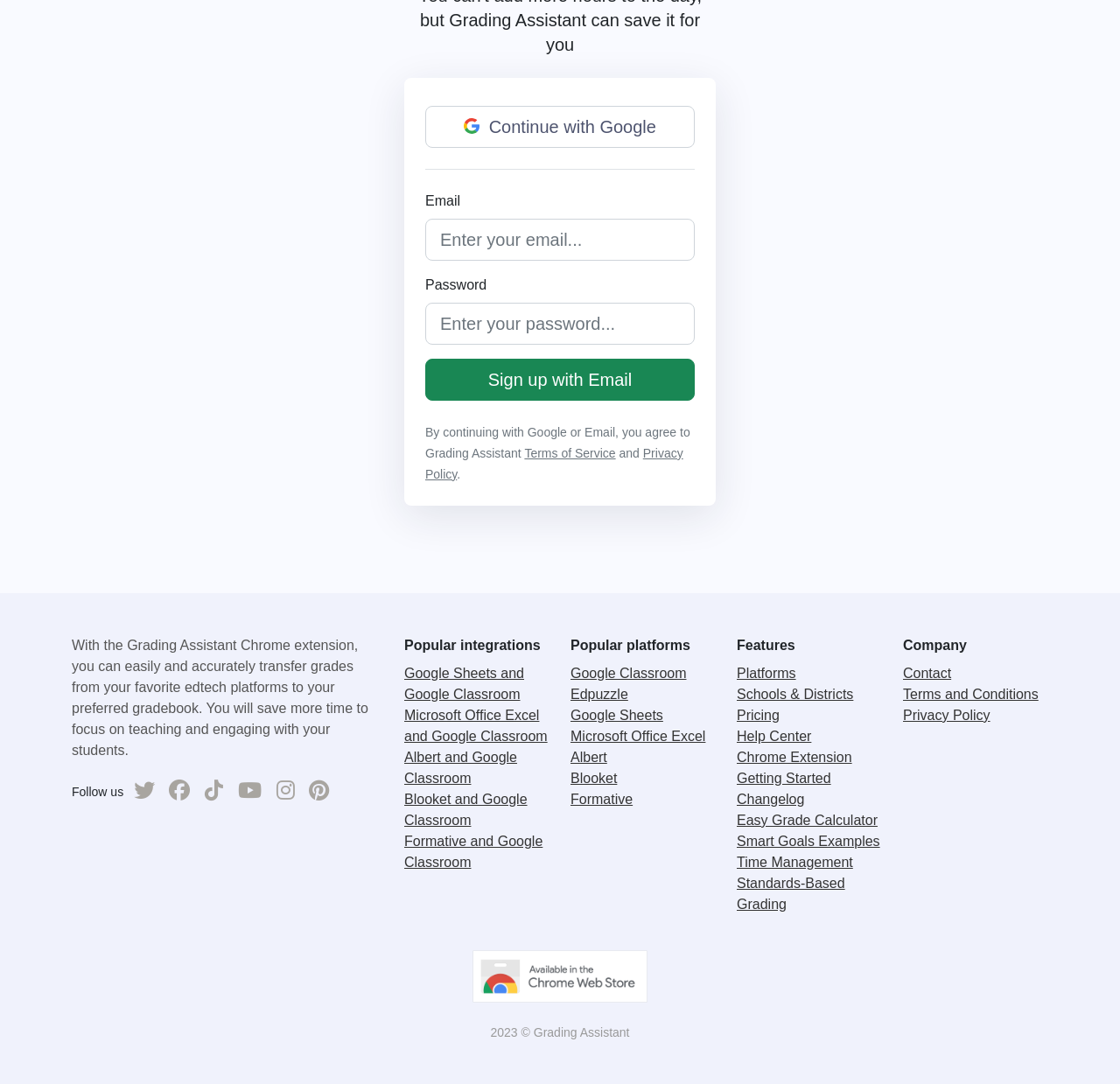What social media platforms is Grading Assistant on?
Answer with a single word or phrase by referring to the visual content.

Twitter, Facebook, etc.